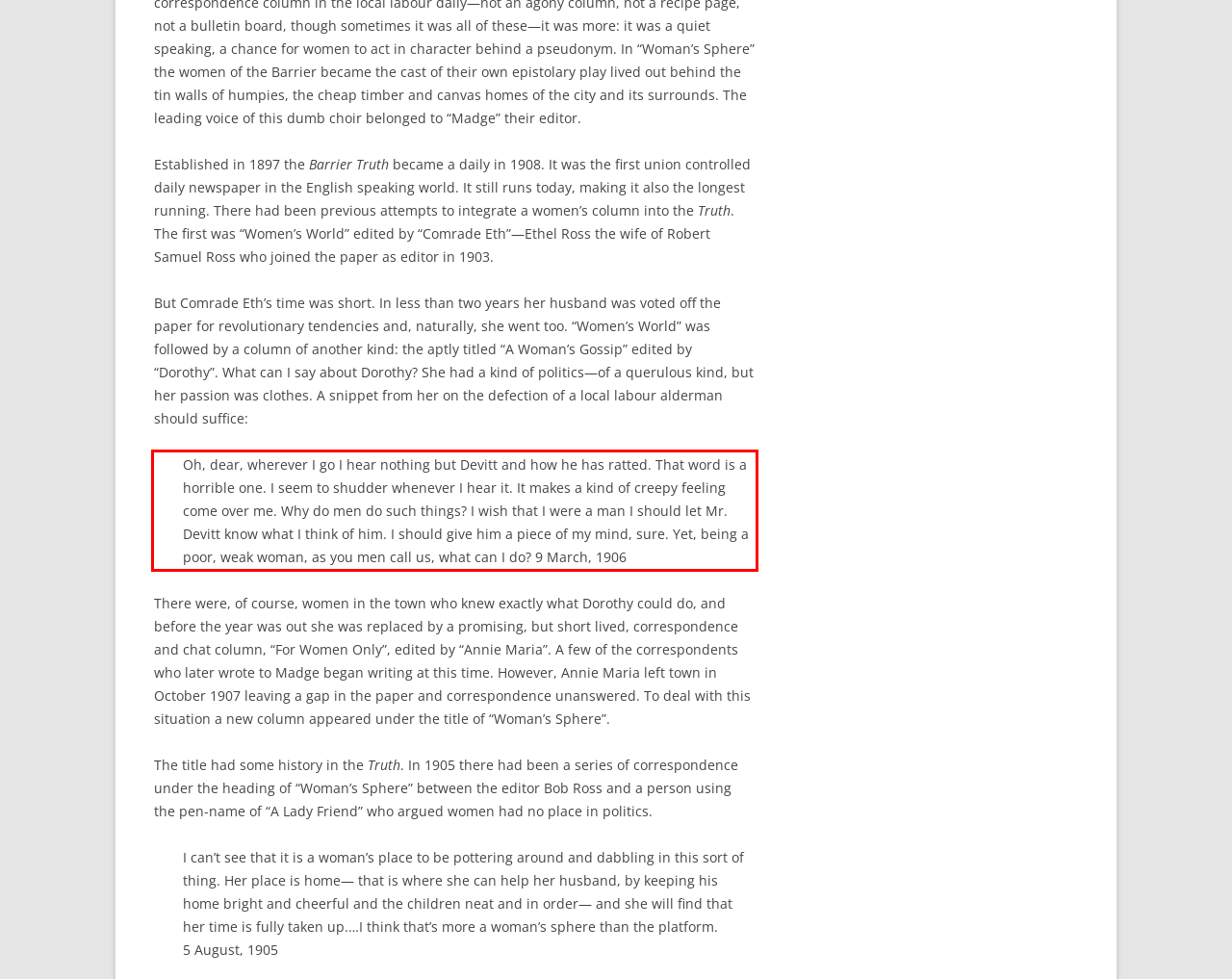You are presented with a screenshot containing a red rectangle. Extract the text found inside this red bounding box.

Oh, dear, wherever I go I hear nothing but Devitt and how he has ratted. That word is a horrible one. I seem to shudder whenever I hear it. It makes a kind of creepy feeling come over me. Why do men do such things? I wish that I were a man I should let Mr. Devitt know what I think of him. I should give him a piece of my mind, sure. Yet, being a poor, weak woman, as you men call us, what can I do? 9 March, 1906